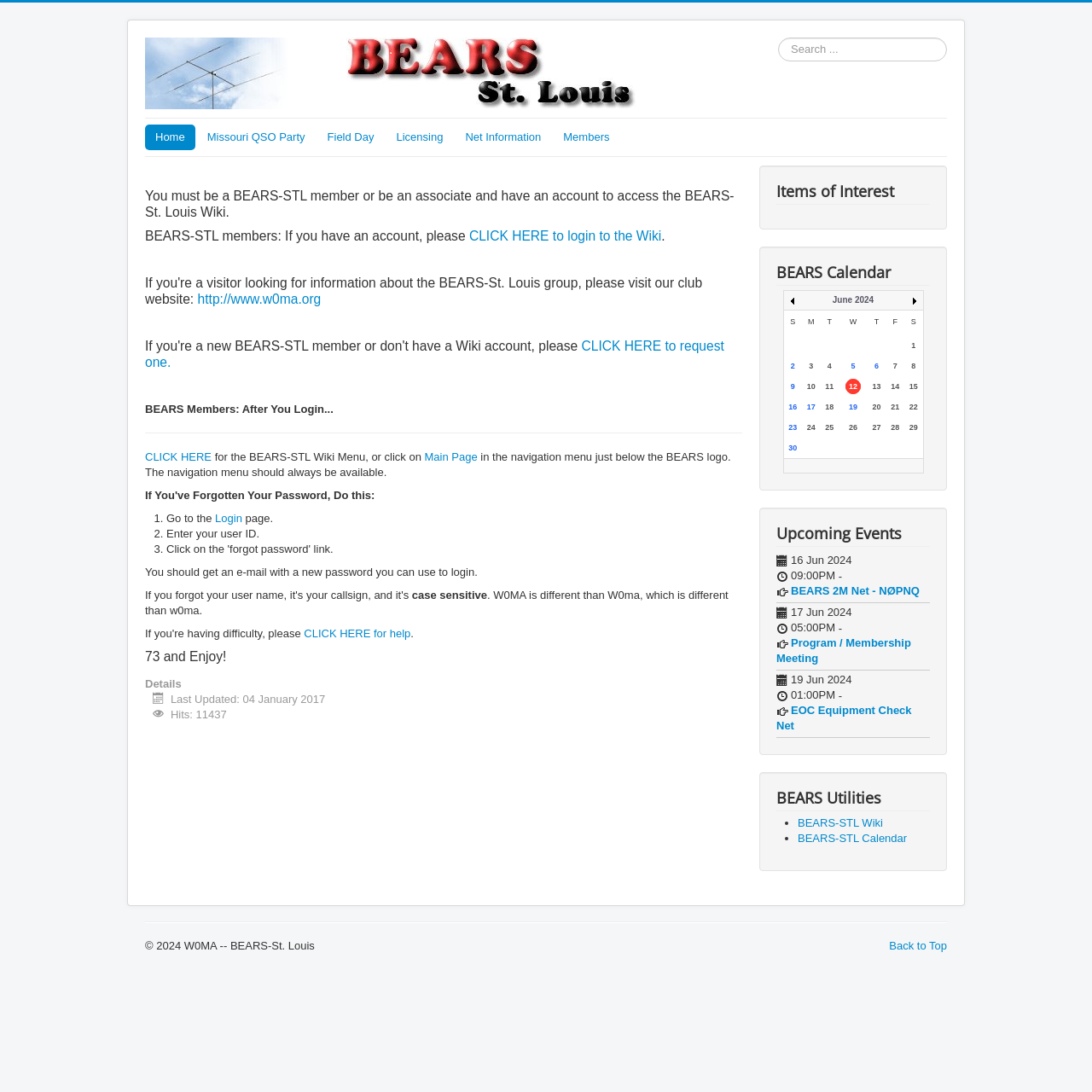Provide a brief response to the question below using one word or phrase:
What is the link to request a new password?

CLICK HERE to request one